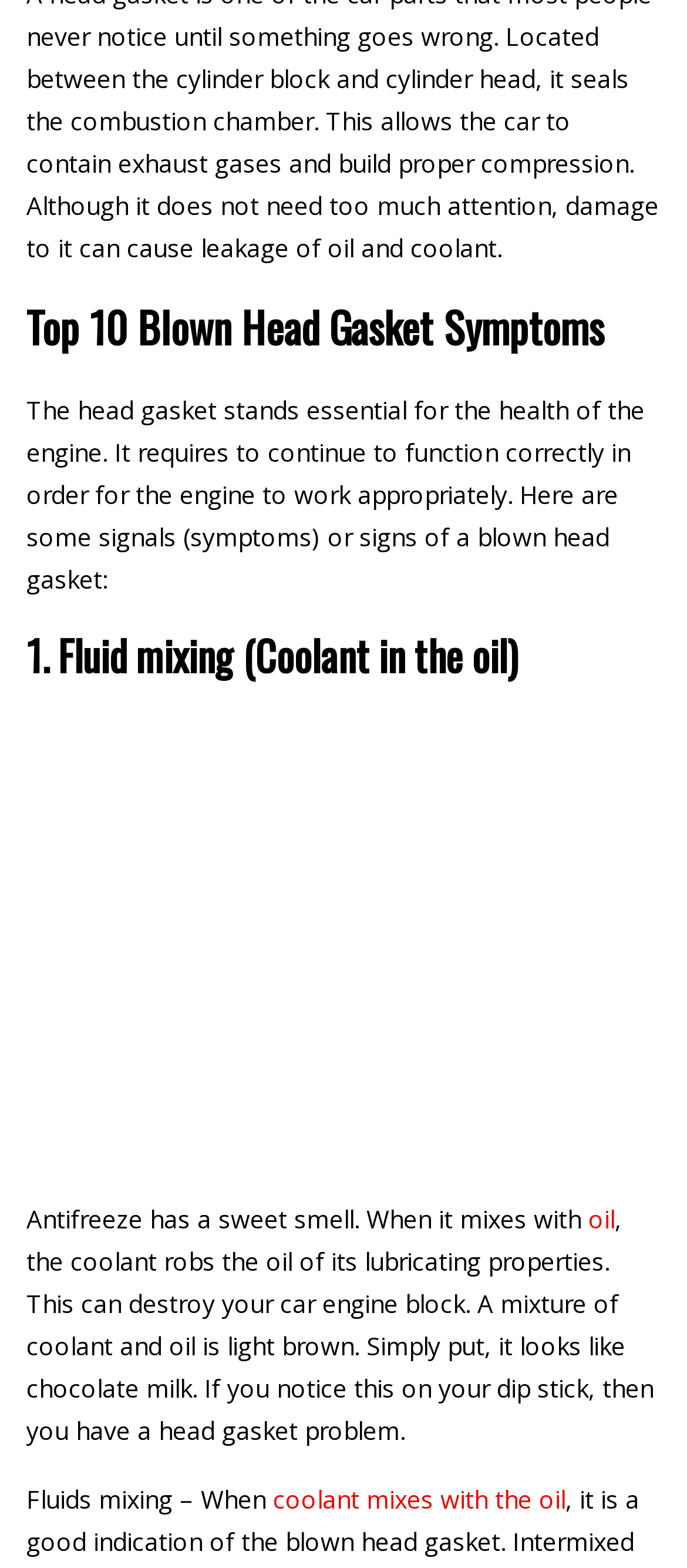Please identify the bounding box coordinates of the area that needs to be clicked to fulfill the following instruction: "Visit Outreach game website."

None